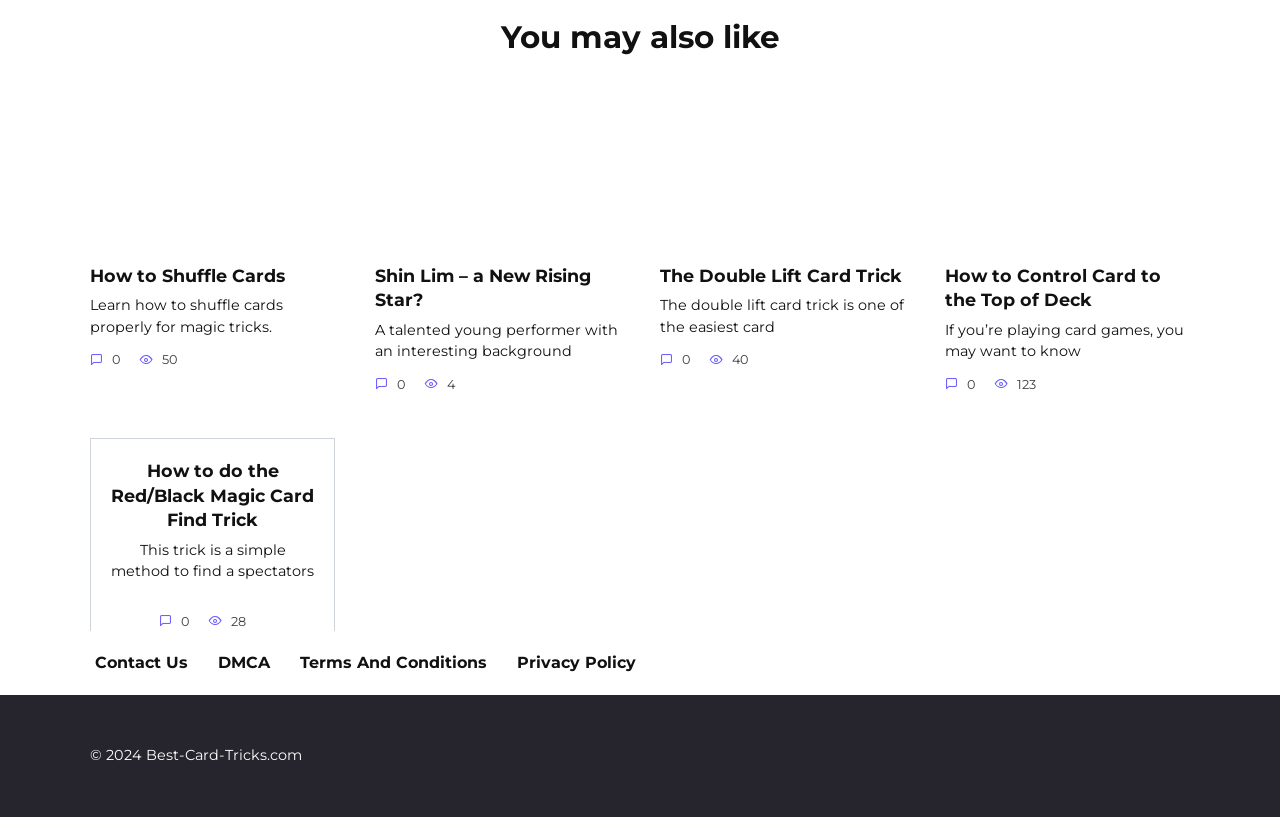Using the description "The Double Lift Card Trick", locate and provide the bounding box of the UI element.

[0.516, 0.322, 0.705, 0.352]